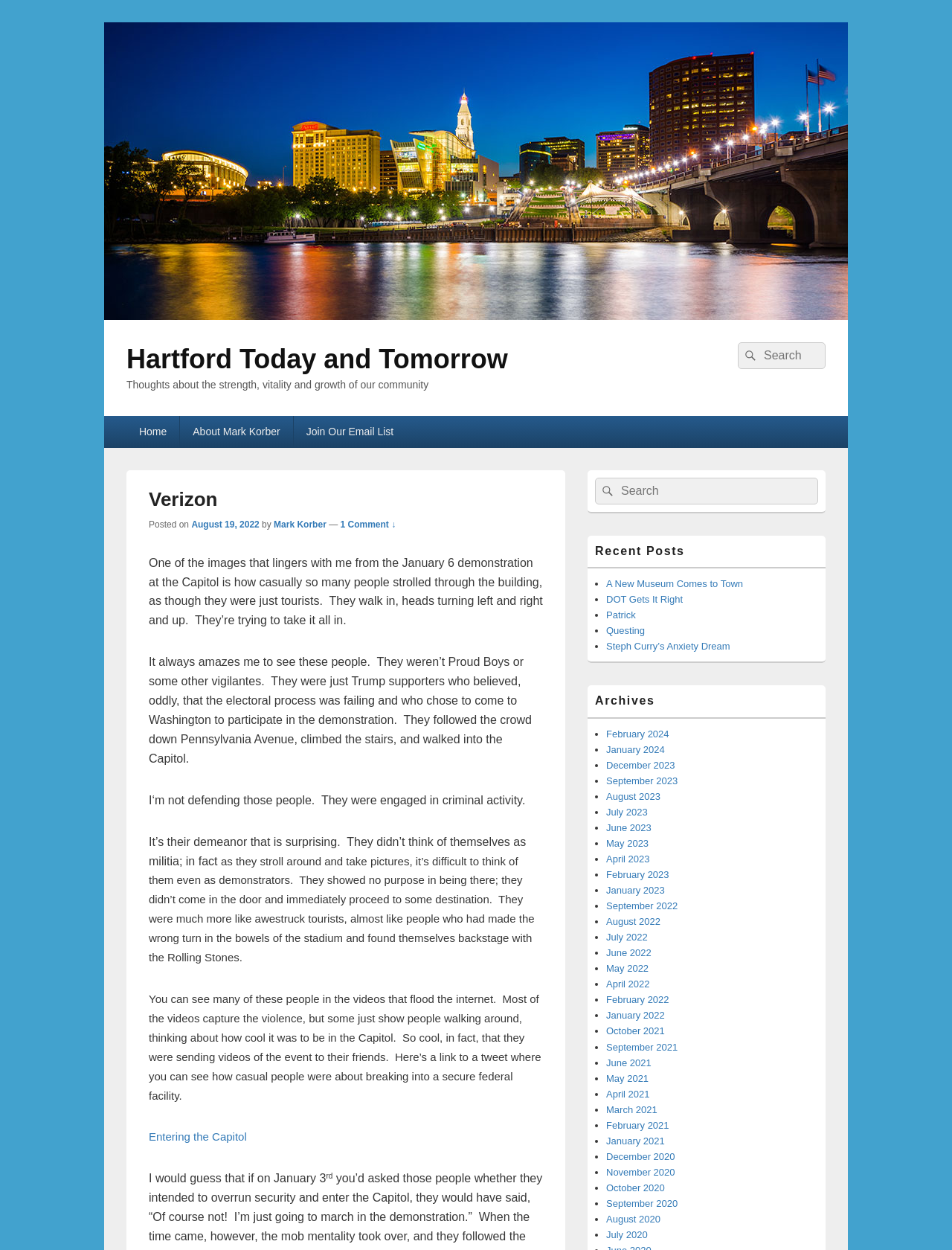Reply to the question below using a single word or brief phrase:
What is the name of the museum mentioned in the 'Recent Posts' section?

A New Museum